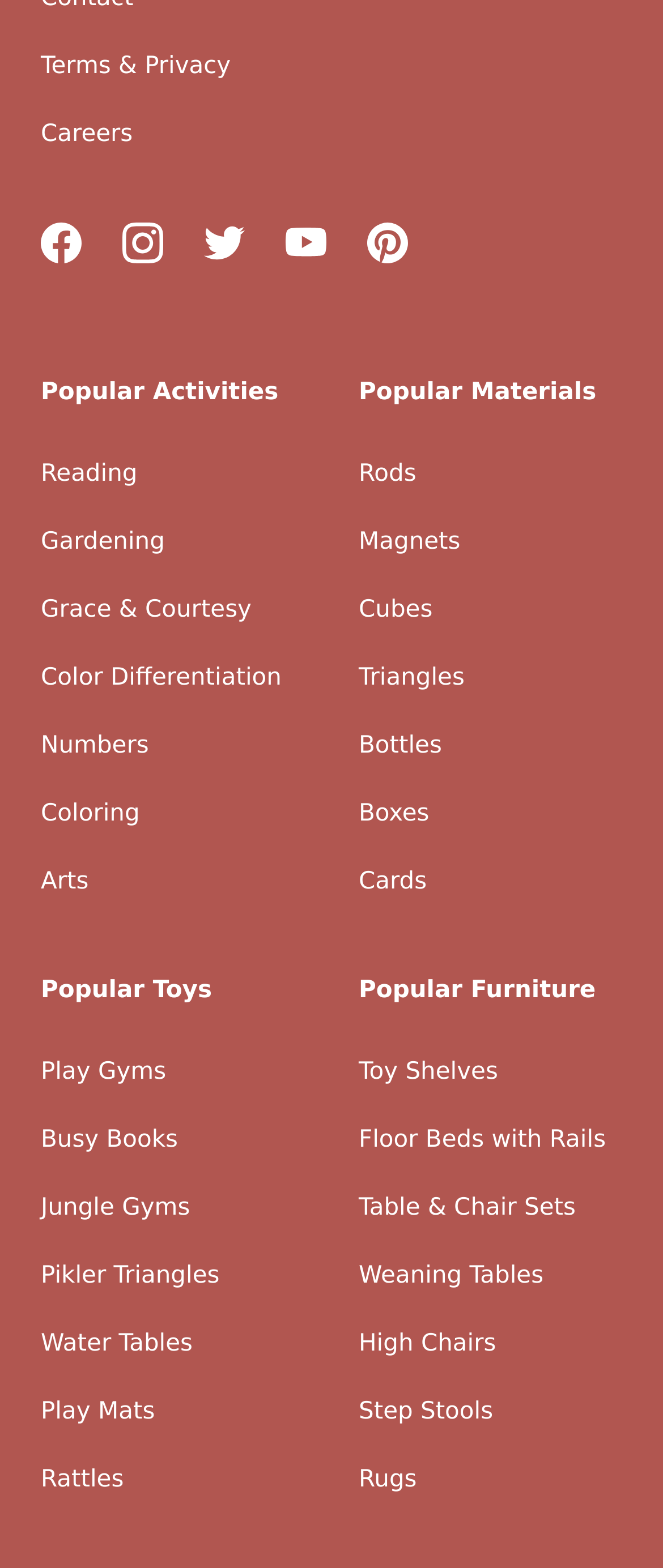Locate the bounding box coordinates of the item that should be clicked to fulfill the instruction: "Explore popular activities".

[0.062, 0.238, 0.459, 0.264]